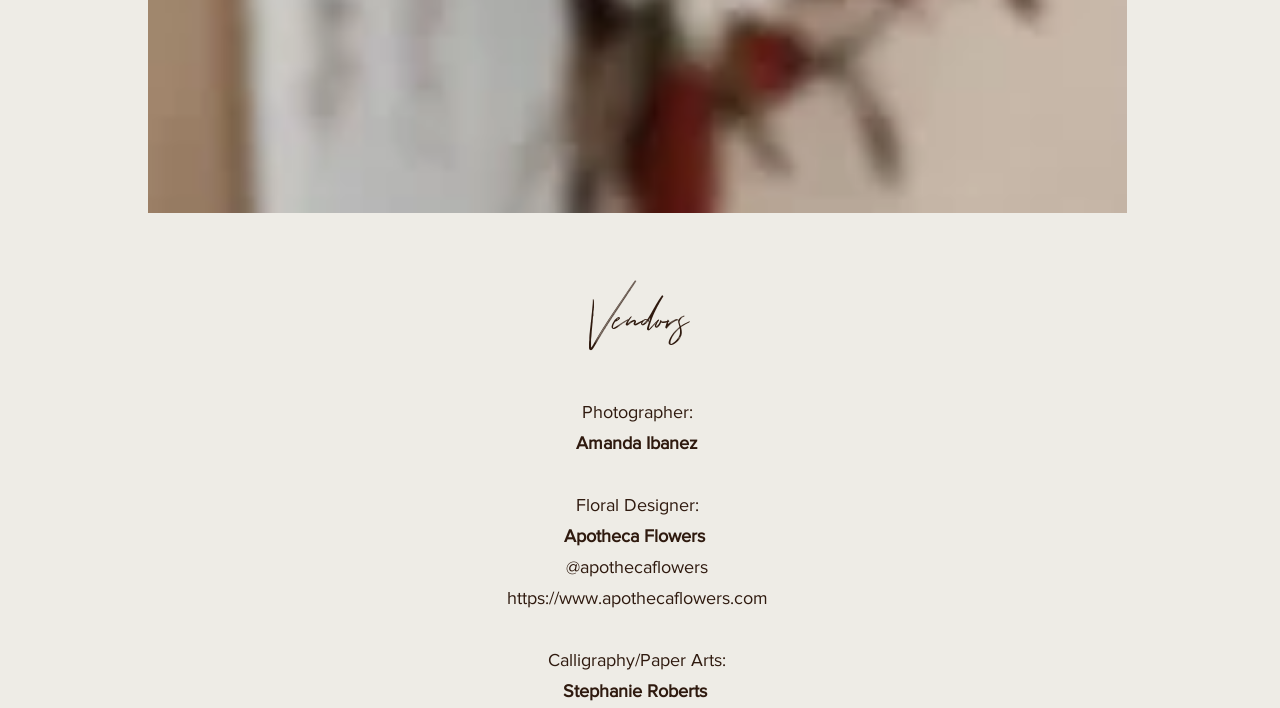Please answer the following question using a single word or phrase: 
How many vendors are mentioned on the webpage?

3